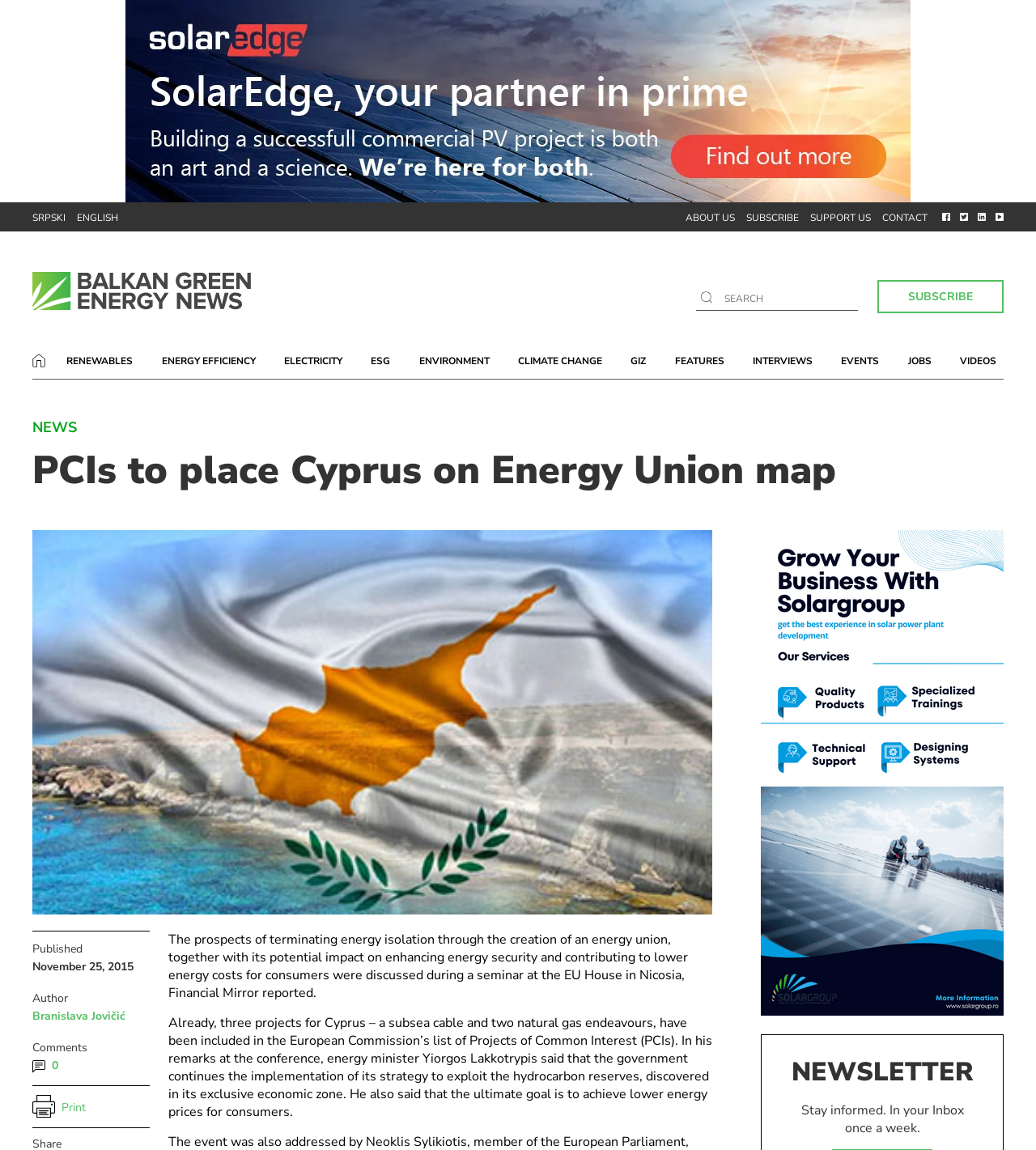How many projects for Cyprus are included in the European Commission's list of Projects of Common Interest?
Answer the question with a detailed explanation, including all necessary information.

According to the article, three projects for Cyprus - a subsea cable and two natural gas endeavours - have been included in the European Commission's list of Projects of Common Interest (PCIs).